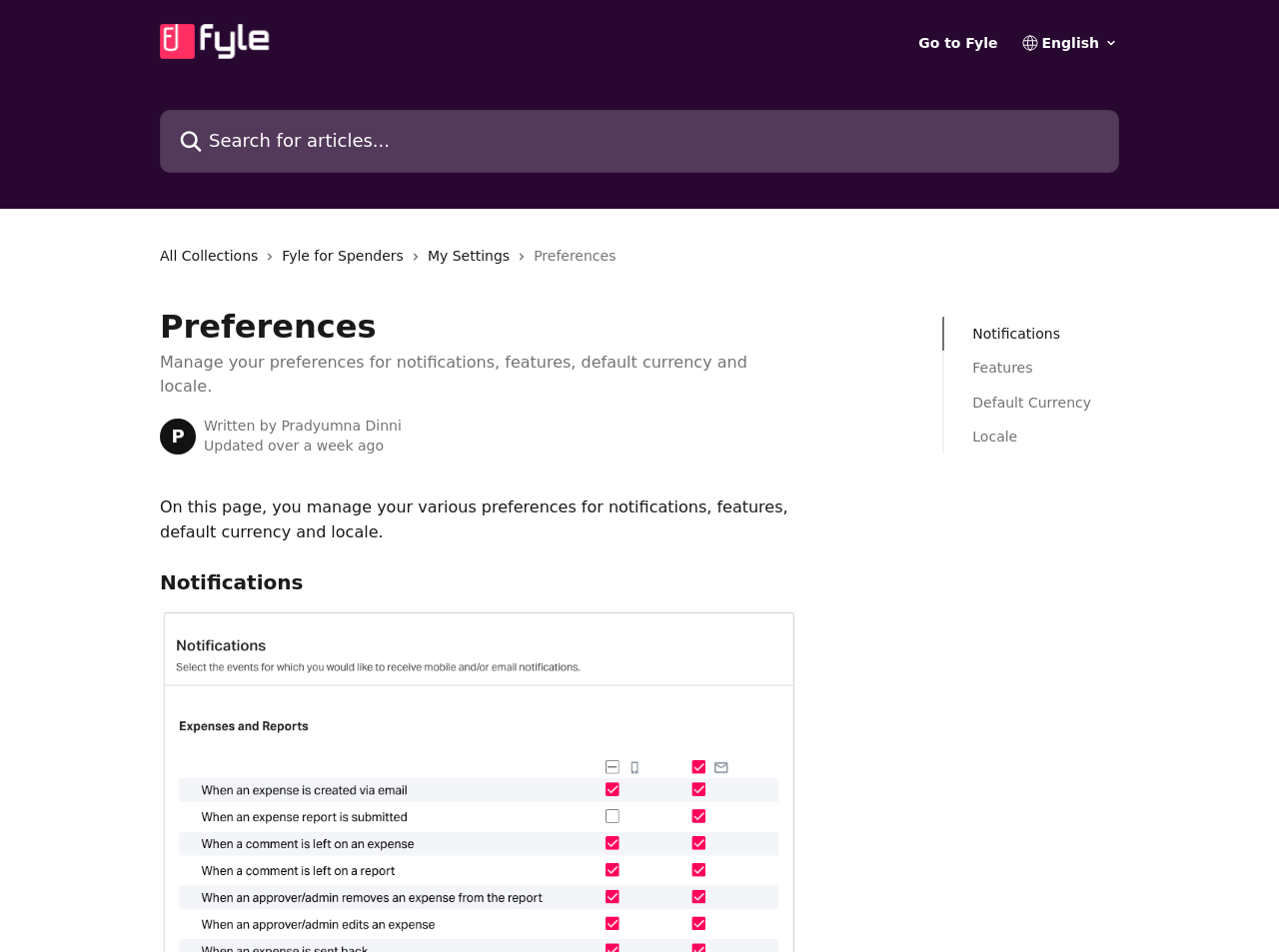What is the title of the current page?
Based on the visual content, answer with a single word or a brief phrase.

Preferences